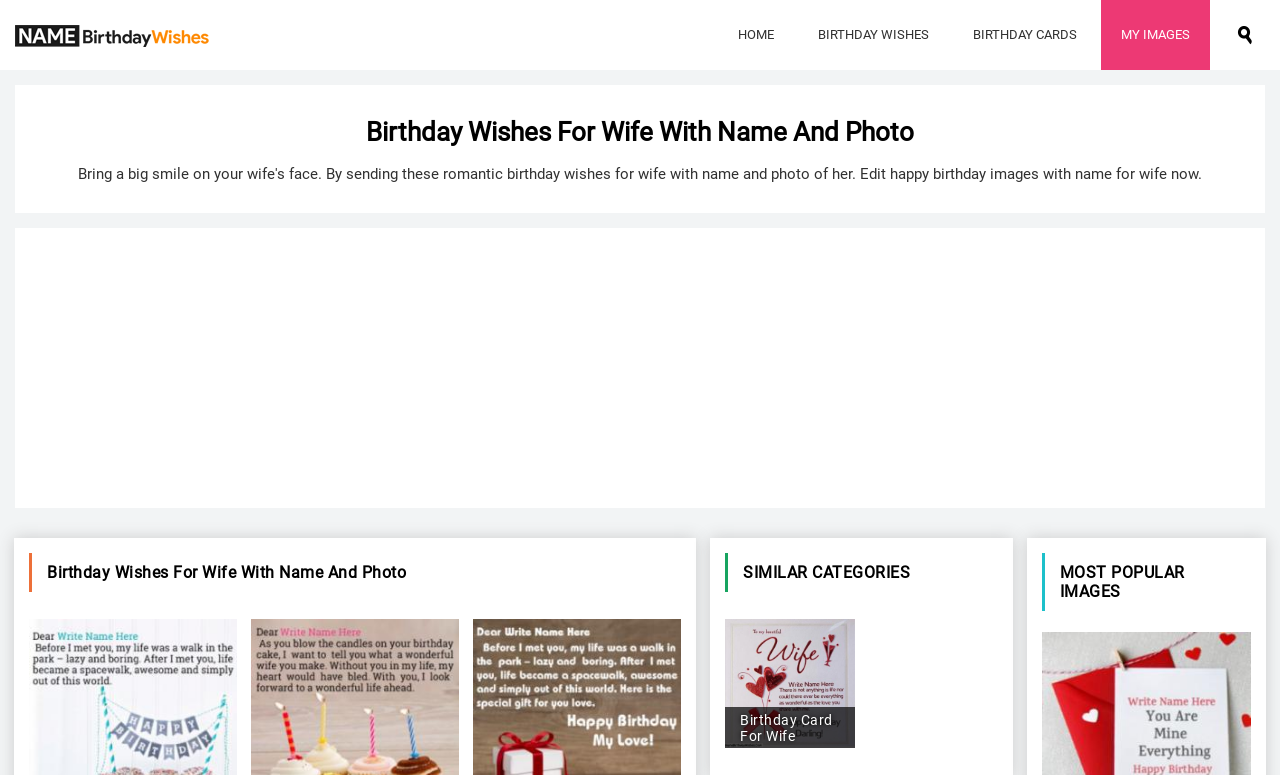Determine the bounding box coordinates of the region that needs to be clicked to achieve the task: "view birthday wishes".

[0.623, 0.0, 0.741, 0.09]